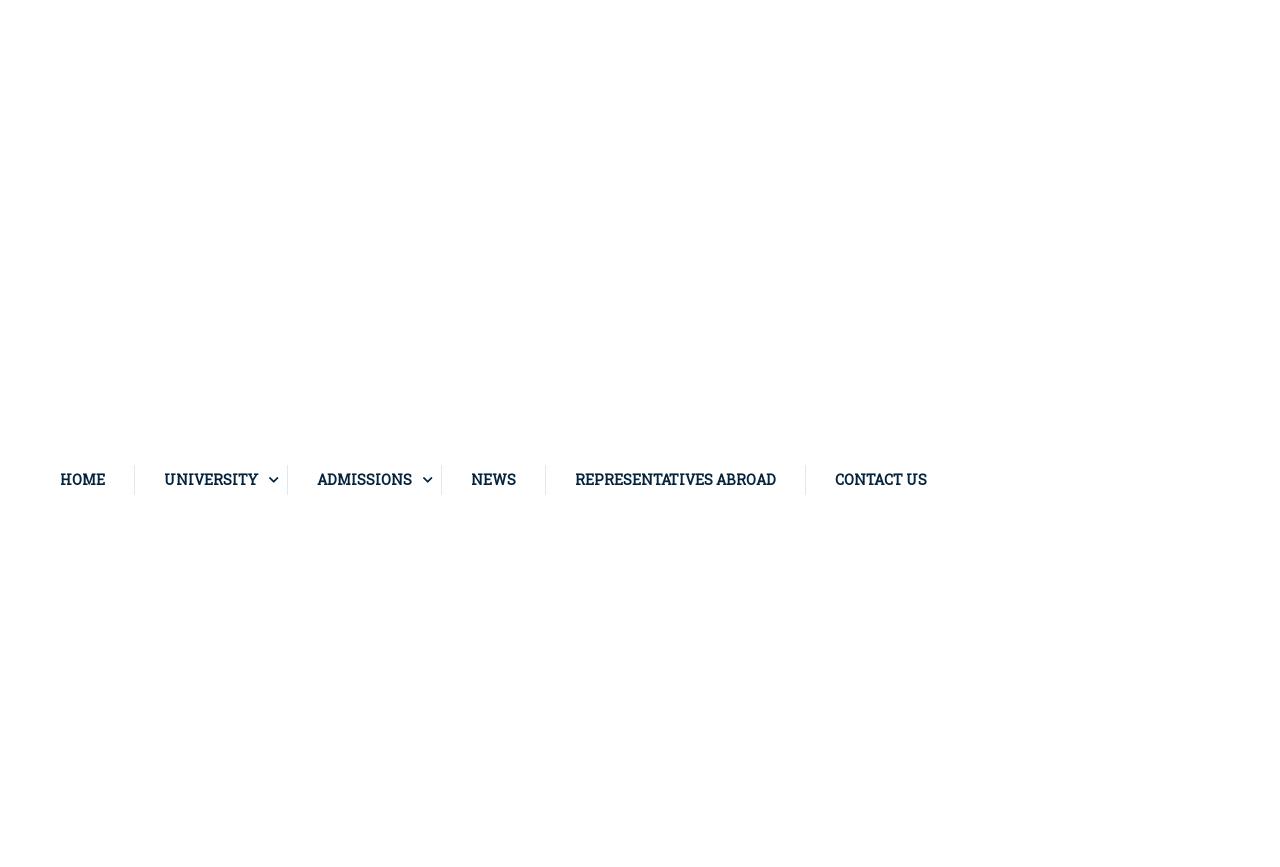What is the name of the university?
Please give a detailed and thorough answer to the question, covering all relevant points.

The name of the university can be found in the link at the top left corner of the webpage, which says 'Osh State University - International Medical Faculty'.